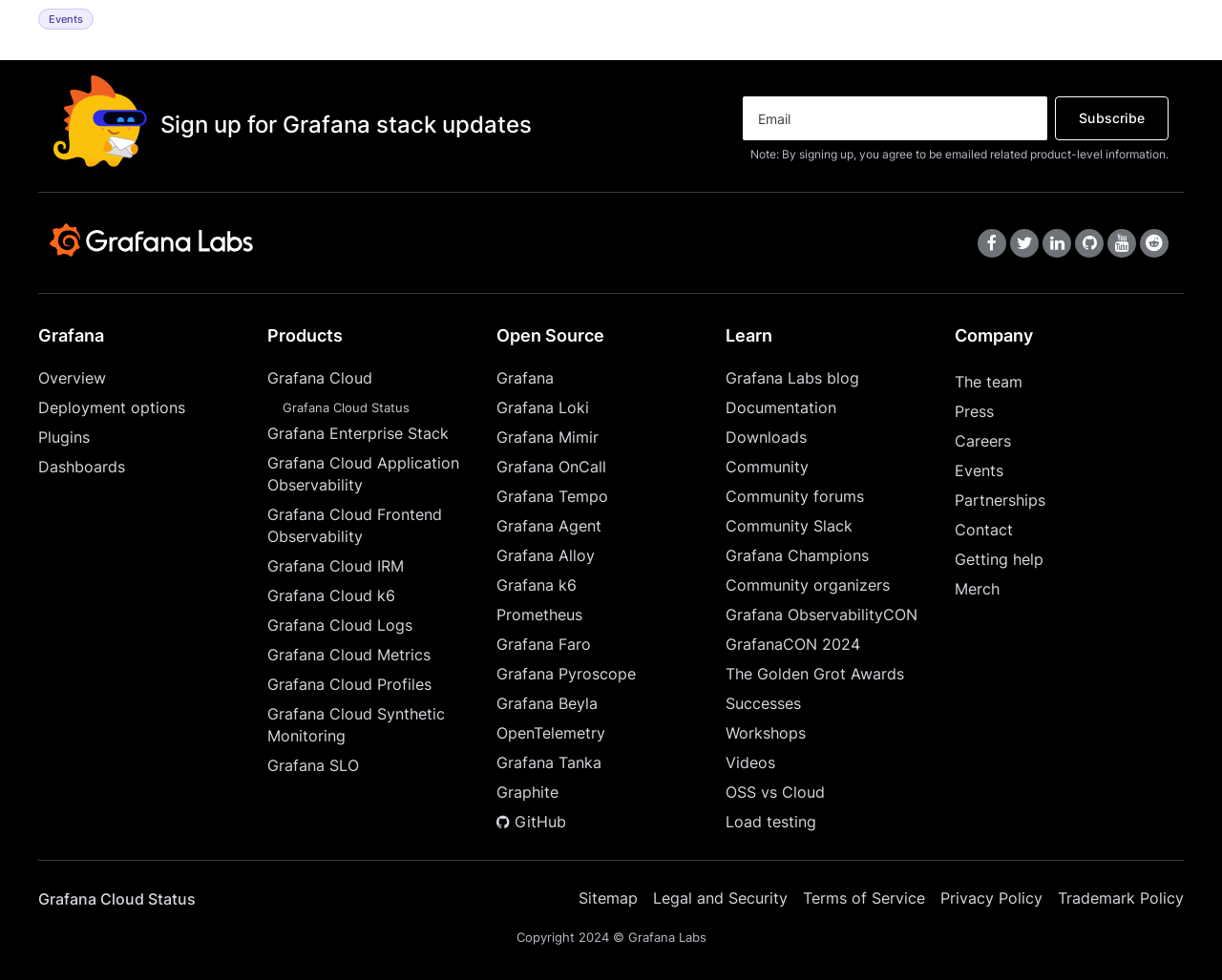Identify the bounding box coordinates of the area you need to click to perform the following instruction: "Subscribe to Grafana stack updates".

[0.608, 0.099, 0.857, 0.144]